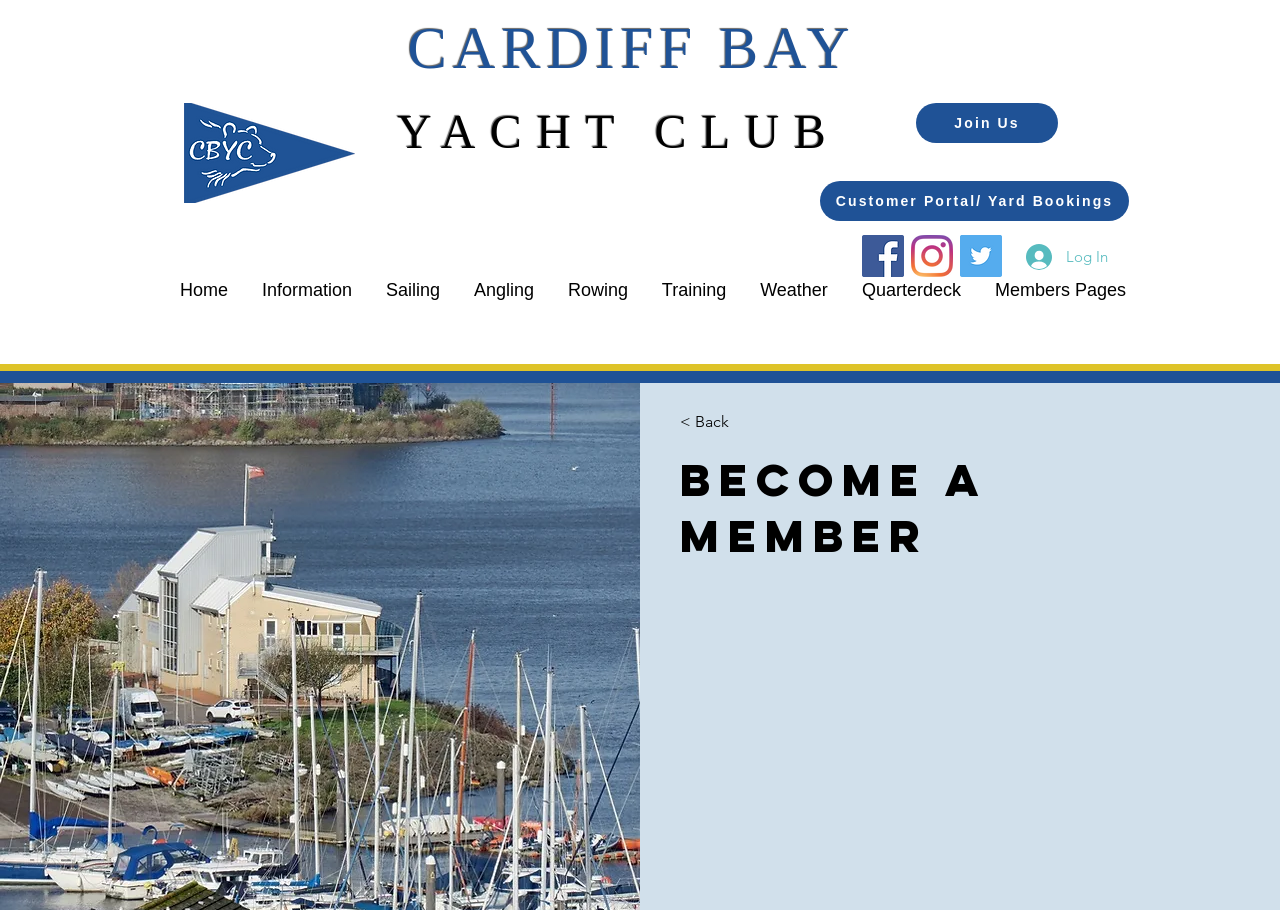Find the bounding box coordinates for the UI element that matches this description: "Customer Portal/ Yard Bookings".

[0.641, 0.199, 0.882, 0.243]